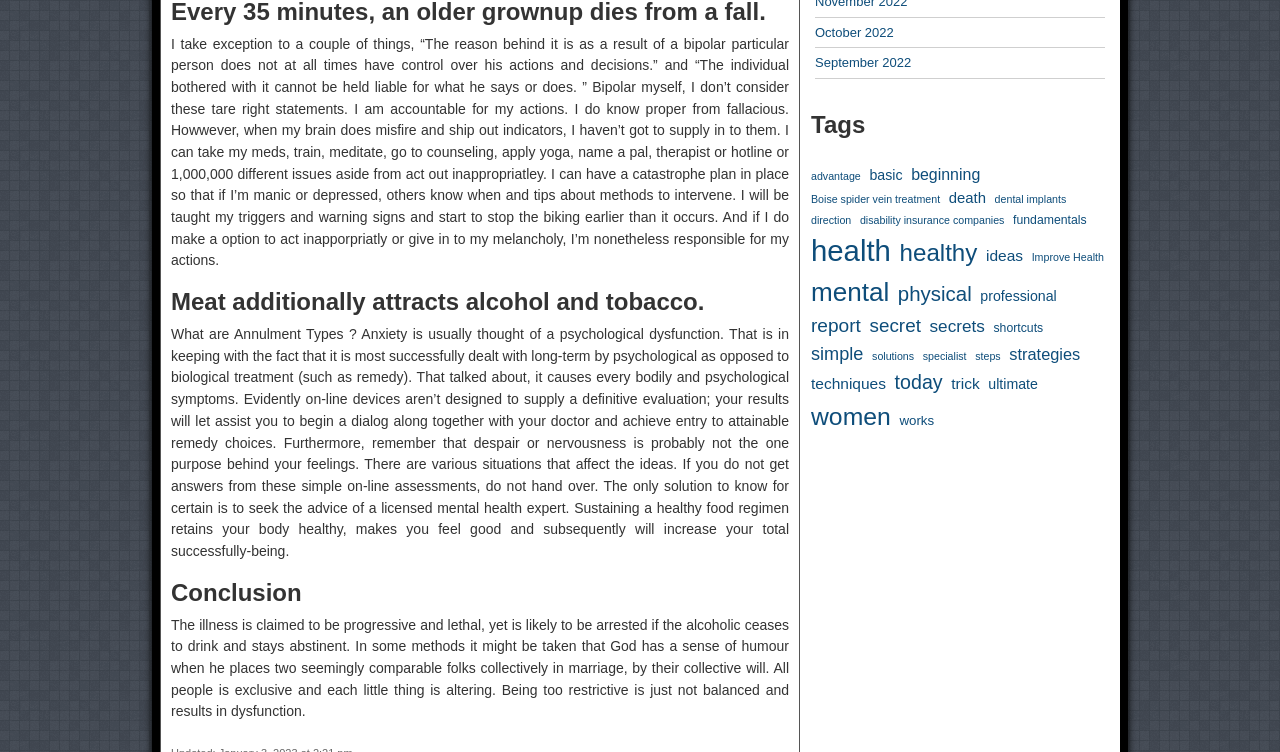By analyzing the image, answer the following question with a detailed response: What is the topic of the first heading?

The first heading is 'Meat also attracts alcohol and tobacco.' which indicates that the topic of the heading is 'Meat'.